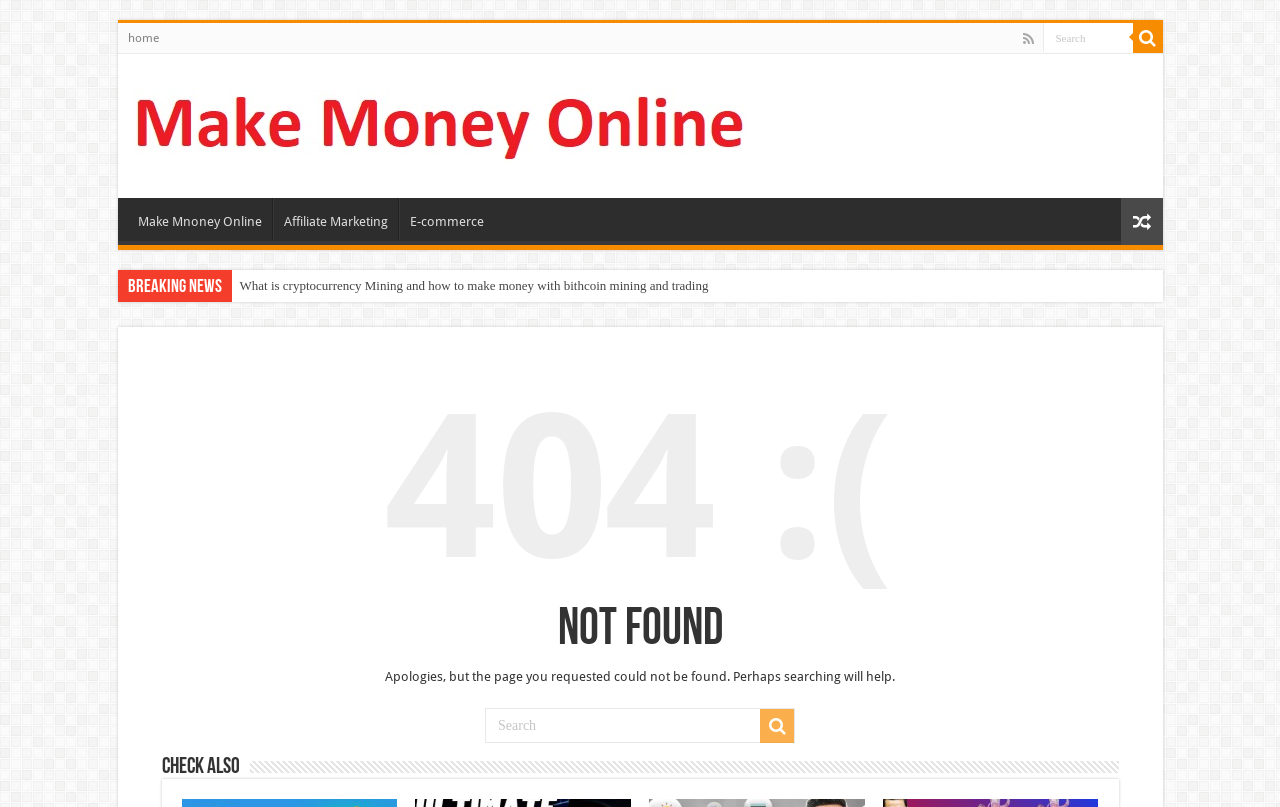Determine the bounding box coordinates of the clickable element to achieve the following action: 'visit Thai Lottery Hub'. Provide the coordinates as four float values between 0 and 1, formatted as [left, top, right, bottom].

[0.104, 0.122, 0.584, 0.181]